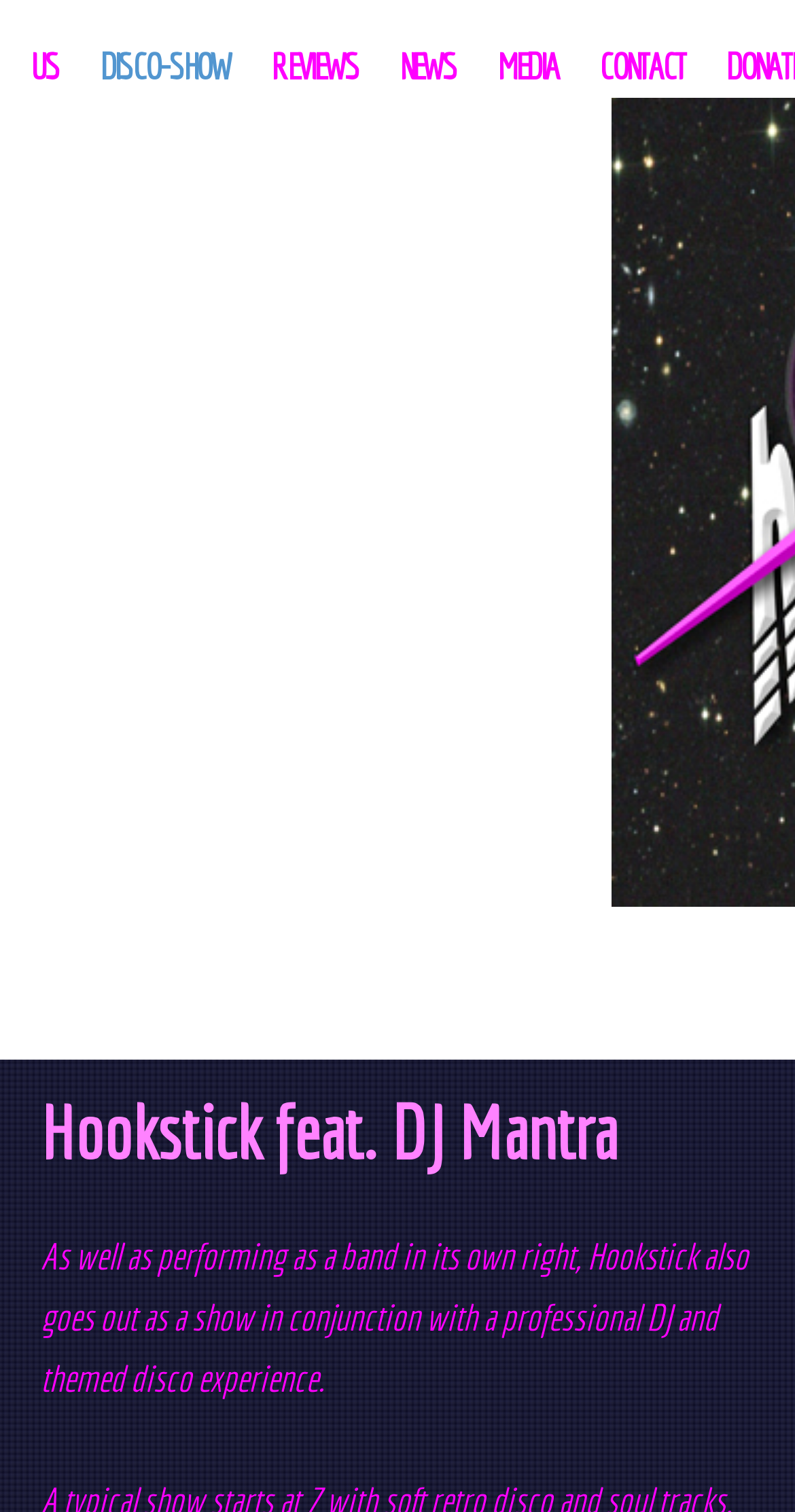What type of music does Hookstick play?
Please provide a comprehensive answer based on the contents of the image.

The meta description states that Hookstick plays live original tracks in the pop funk genre, indicating that Hookstick's music style is a combination of pop and funk.